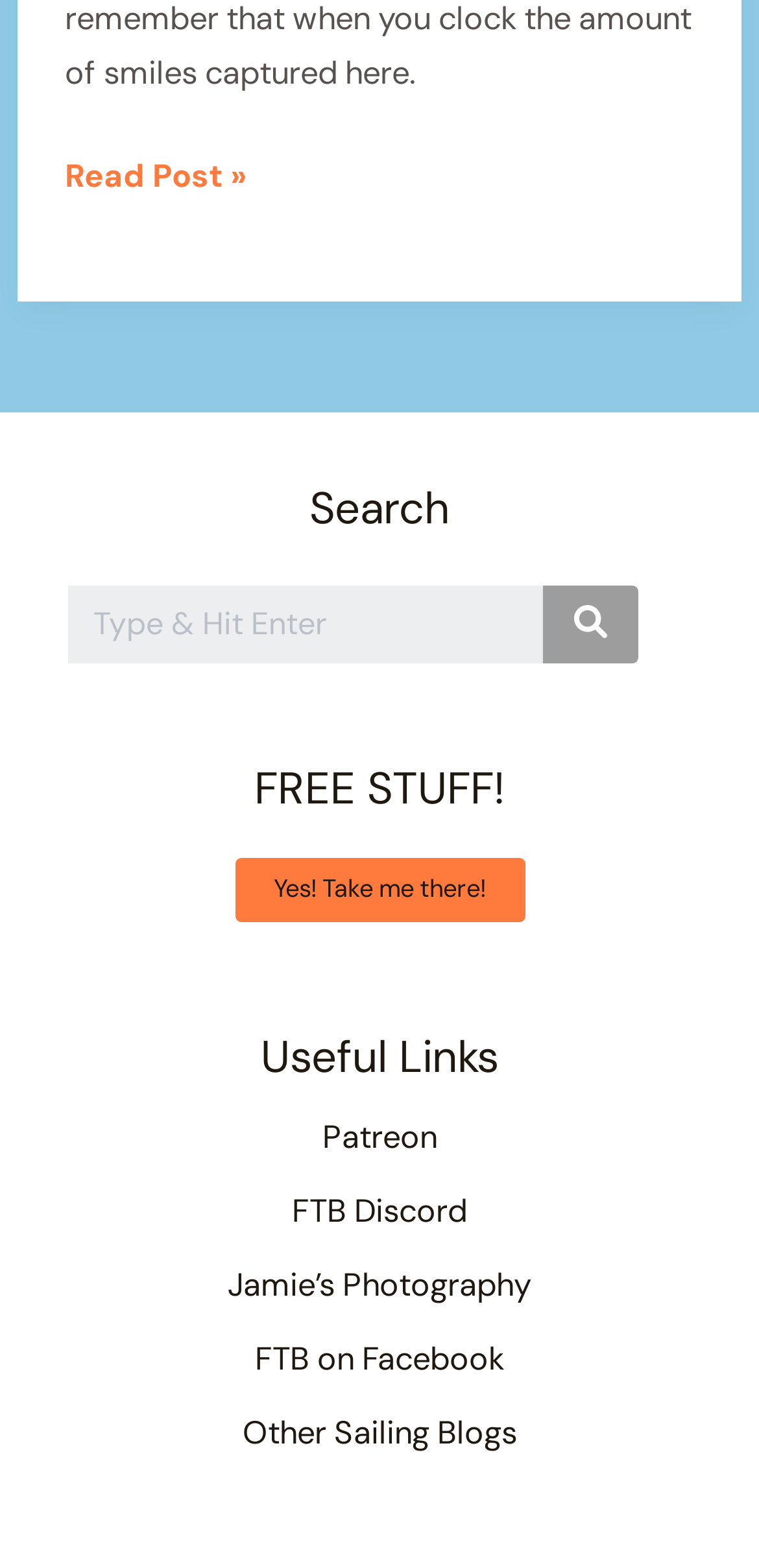Find the UI element described as: "Yes! Take me there!" and predict its bounding box coordinates. Ensure the coordinates are four float numbers between 0 and 1, [left, top, right, bottom].

[0.309, 0.548, 0.691, 0.588]